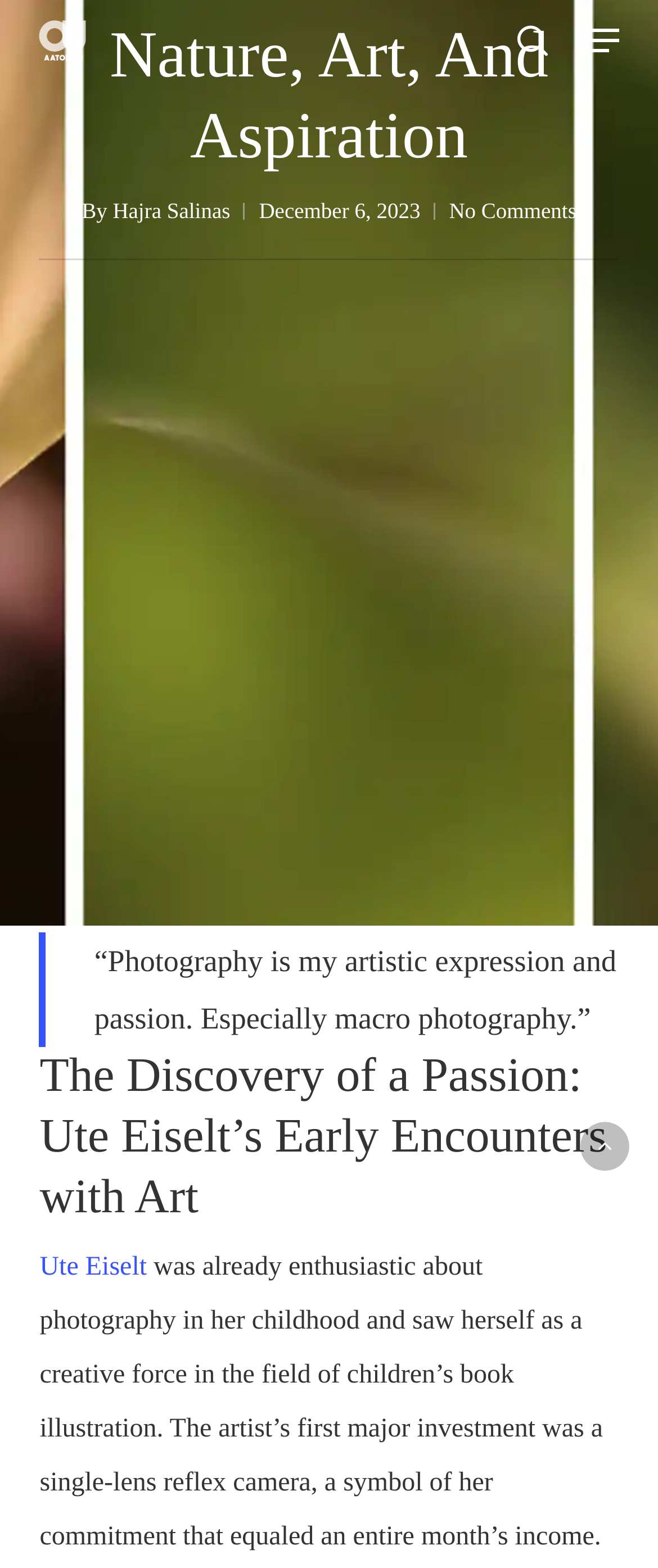Give an in-depth explanation of the webpage layout and content.

The webpage is about Ute Eiselt's artistic journey, showcasing her transformation from early inspirations to ambitious future projects. At the top of the page, there is a large image with the text "aatonau" and a link with the same text, repeated three times, positioned at the top-left corner. Below this, there is a search link at the top-right corner and a navigation menu button next to it.

The main content of the page starts with a byline, "By Hajra Salinas", followed by the date "December 6, 2023". Below this, there is a link "No Comments". The main article begins with a blockquote containing a quote from Ute Eiselt, "“Photography is my artistic expression and passion. Especially macro photography.”", which spans almost the entire width of the page.

Following the quote, there is a heading "The Discovery of a Passion: Ute Eiselt’s Early Encounters with Art", which is centered on the page. Below this, there is a link to Ute Eiselt's name, followed by a paragraph of text that describes her early enthusiasm for photography and her investment in a single-lens reflex camera.

At the bottom of the page, there is a "Back to top" link, positioned at the bottom-right corner. Throughout the page, there are several images, including the large "aatonau" image at the top and smaller images associated with the links.